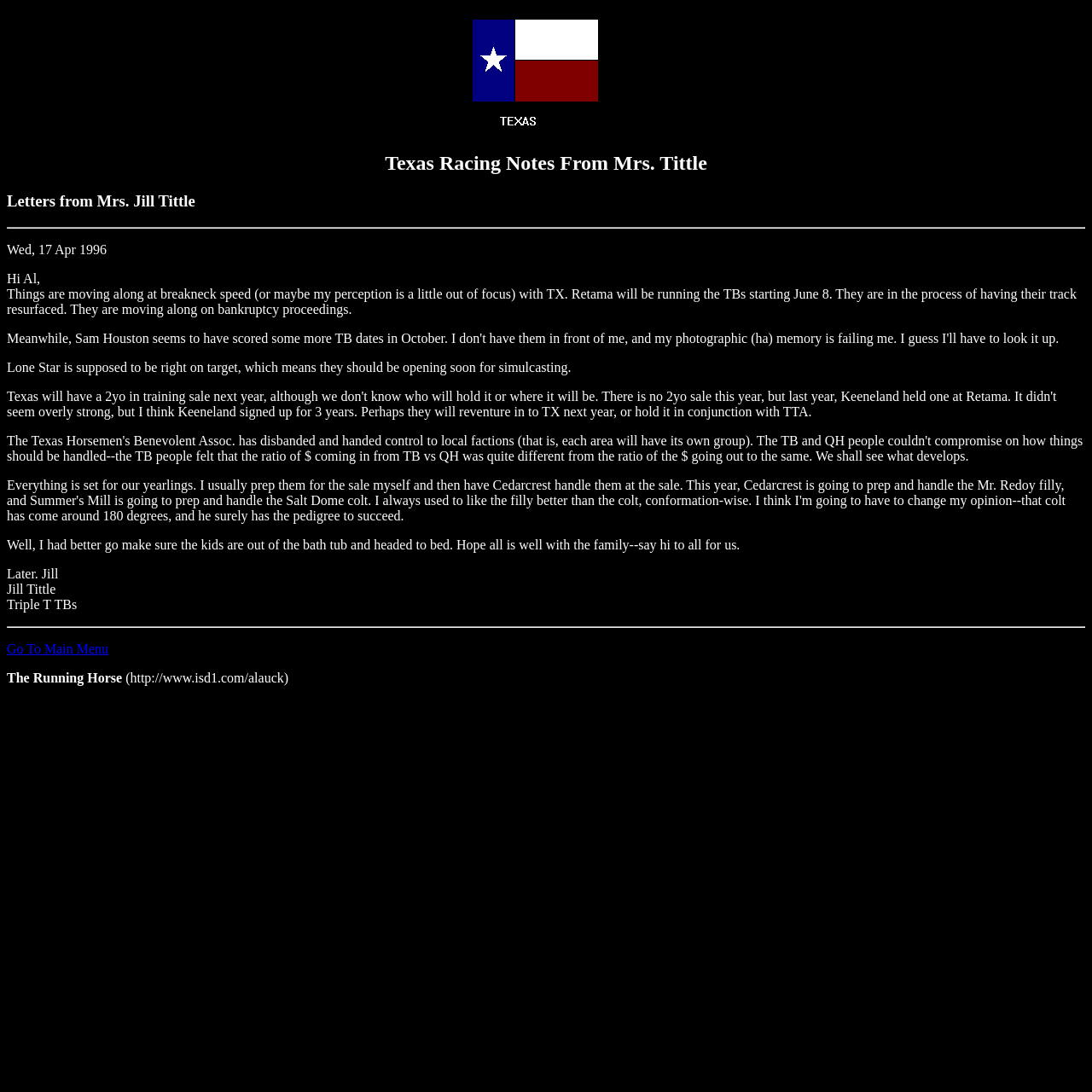What is the name of the business mentioned?
Answer the question with a single word or phrase by looking at the picture.

Triple T TBs